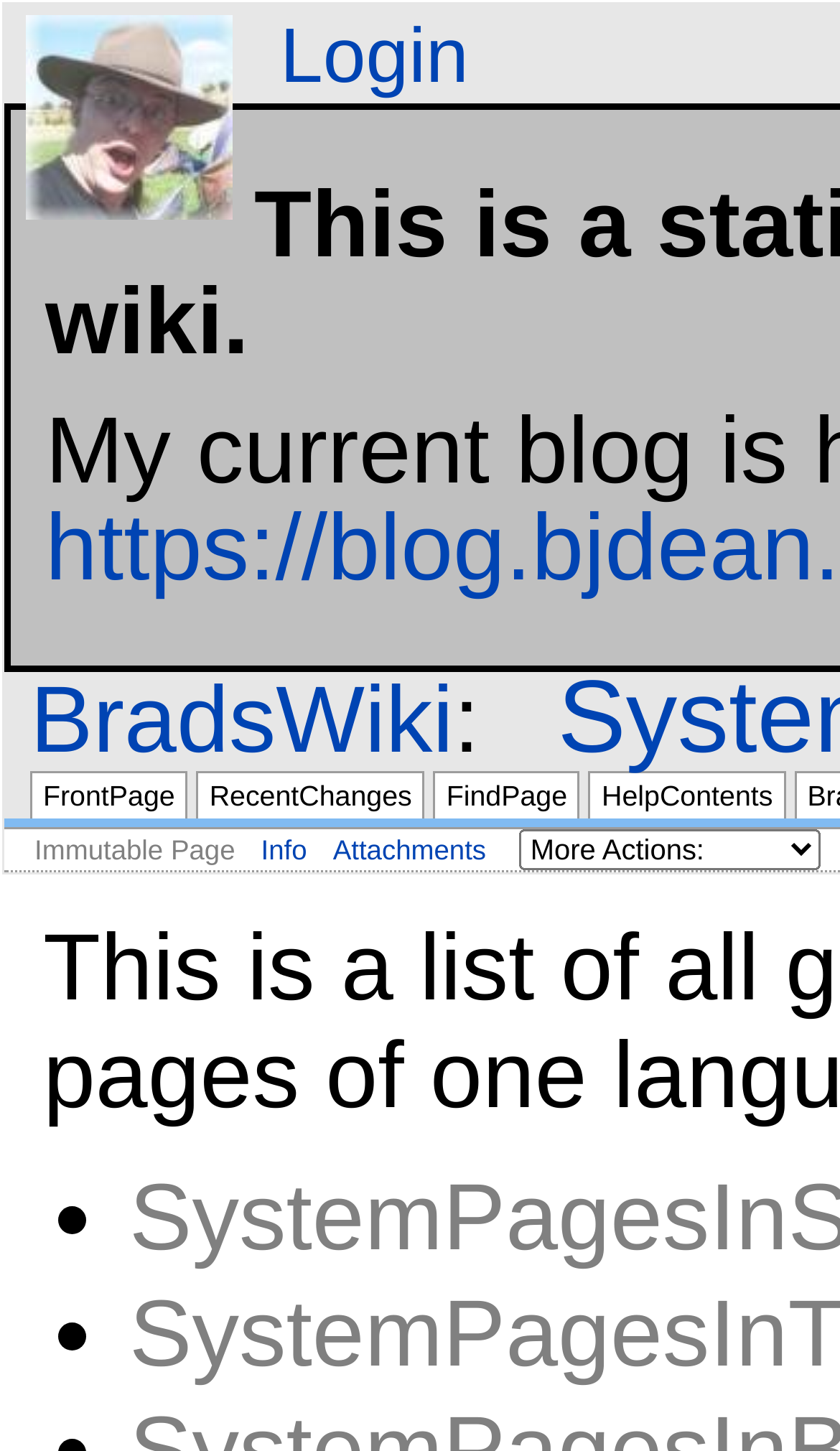Identify the bounding box coordinates for the region to click in order to carry out this instruction: "Click on the '5.00 stars' button". Provide the coordinates using four float numbers between 0 and 1, formatted as [left, top, right, bottom].

None